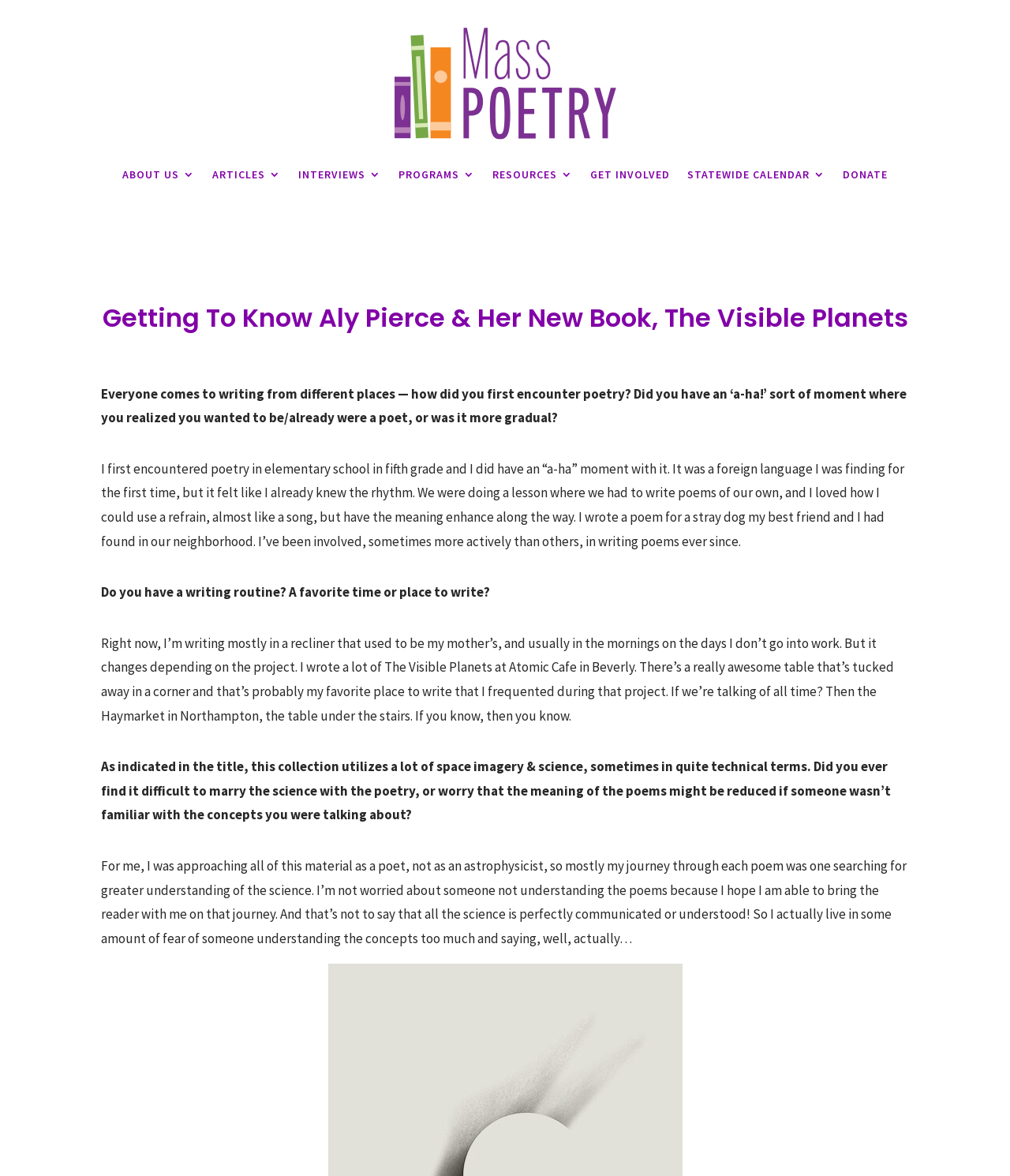Locate the bounding box of the UI element based on this description: "Rooms in the house". Provide four float numbers between 0 and 1 as [left, top, right, bottom].

None